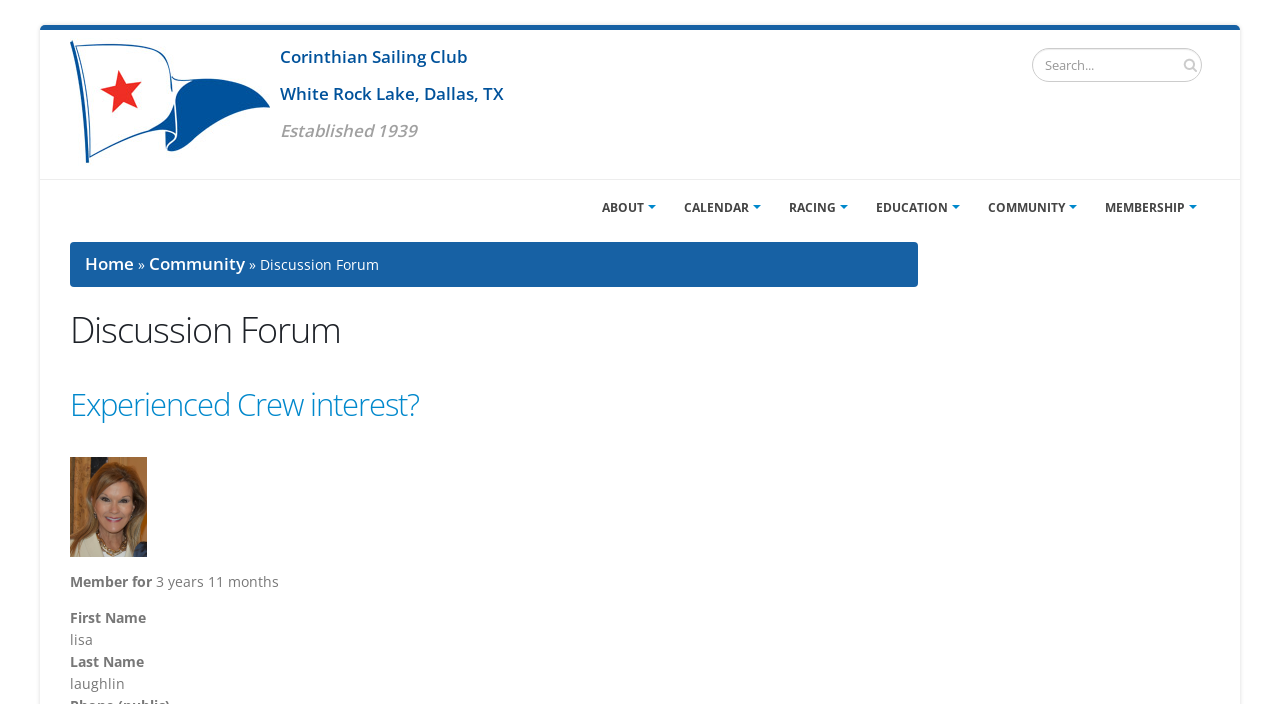Please pinpoint the bounding box coordinates for the region I should click to adhere to this instruction: "View profile picture of user Lisall".

[0.055, 0.649, 0.115, 0.791]